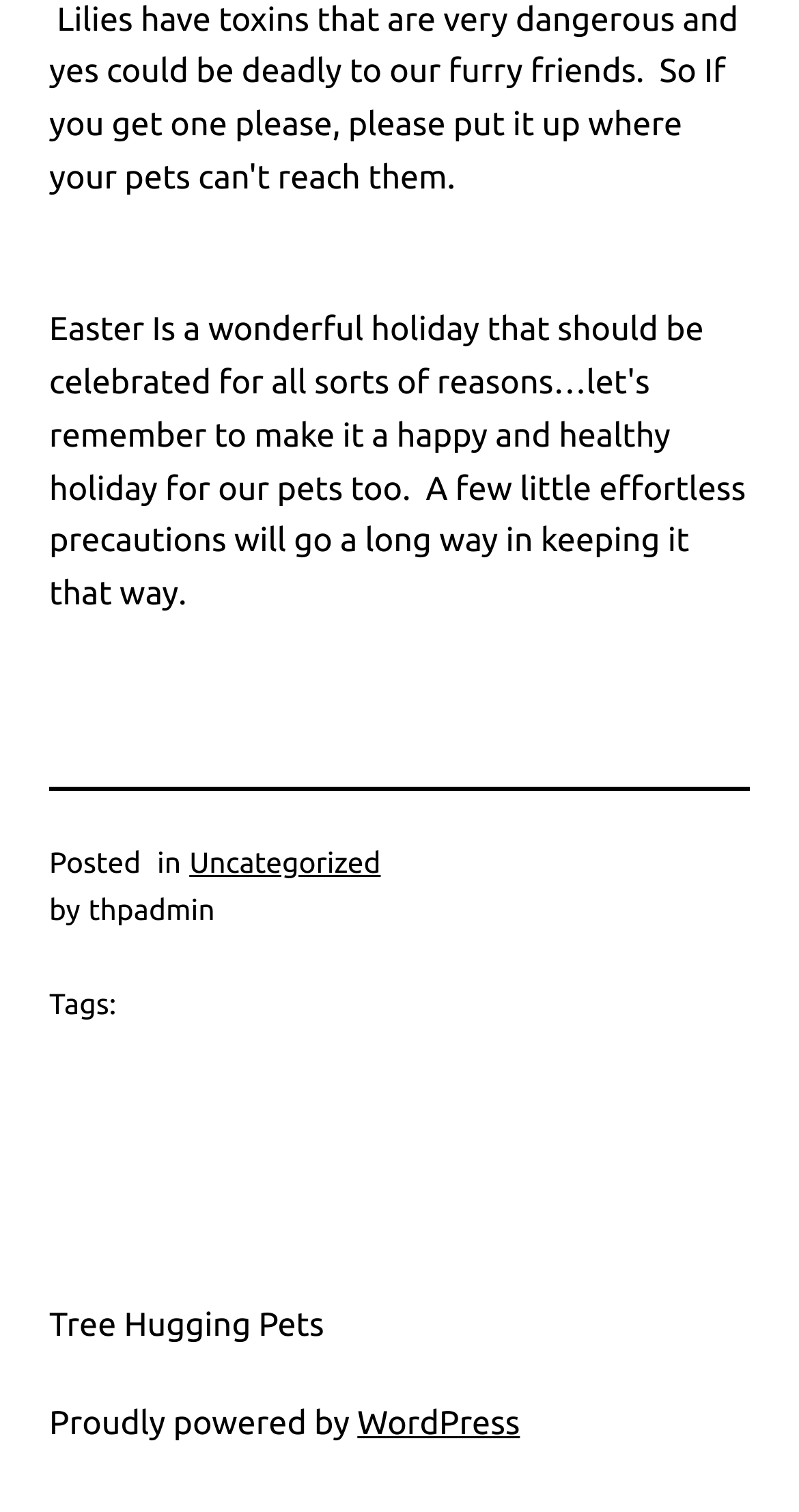What is the name of the website?
From the screenshot, supply a one-word or short-phrase answer.

Tree Hugging Pets